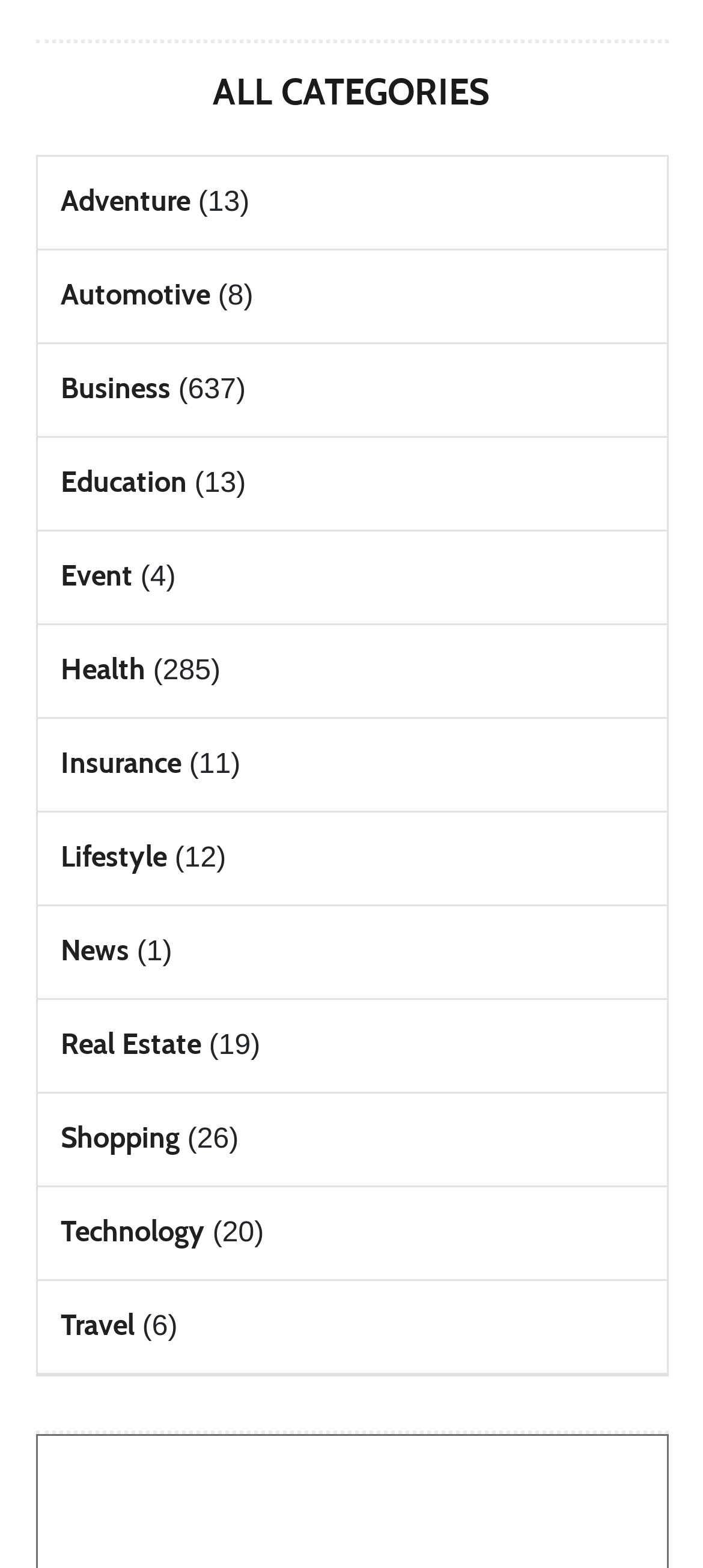Identify the bounding box coordinates of the section that should be clicked to achieve the task described: "explore Travel".

[0.086, 0.835, 0.191, 0.857]